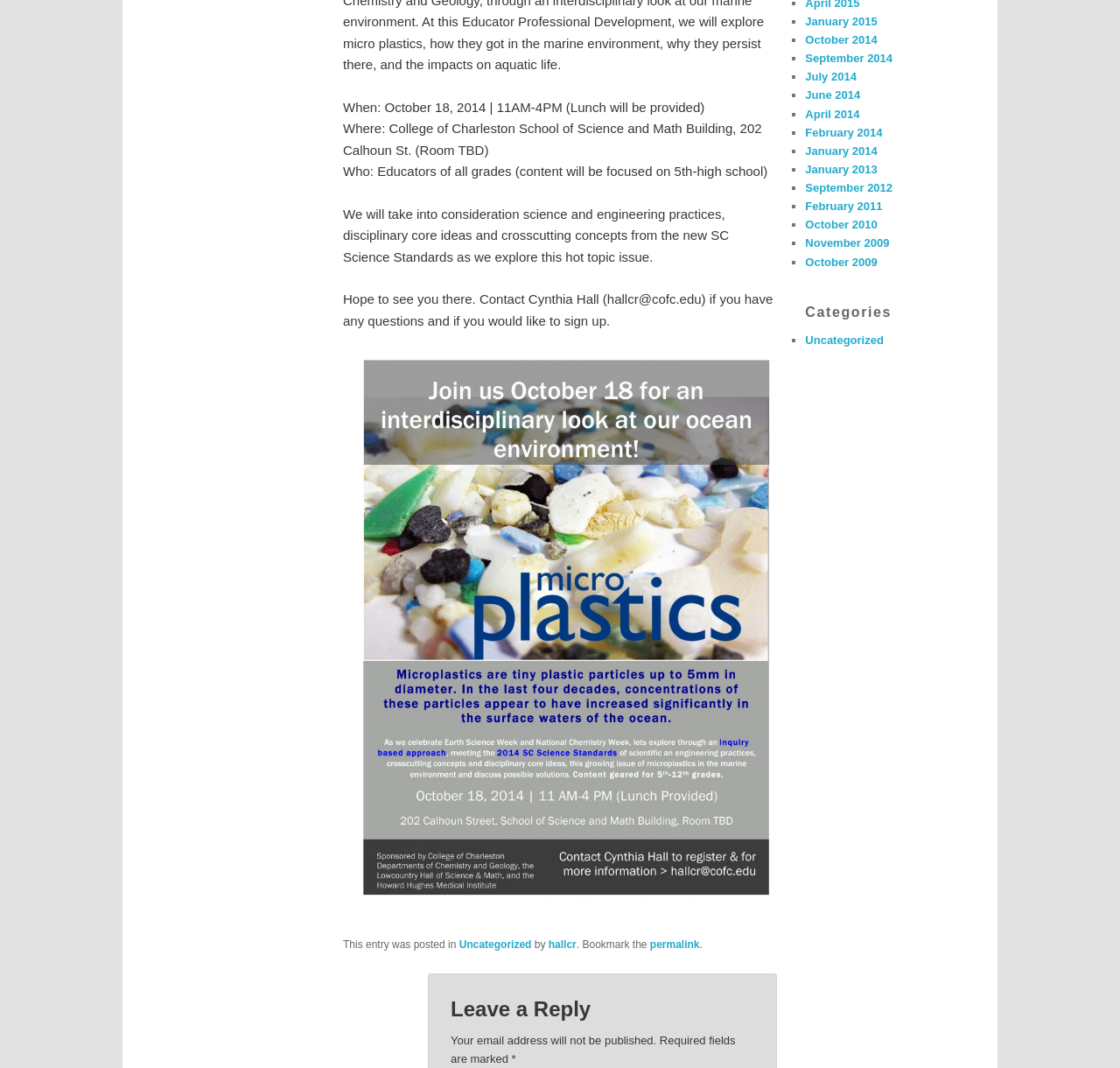Given the element description, predict the bounding box coordinates in the format (top-left x, top-left y, bottom-right x, bottom-right y). Make sure all values are between 0 and 1. Here is the element description: hallcr

[0.49, 0.878, 0.515, 0.89]